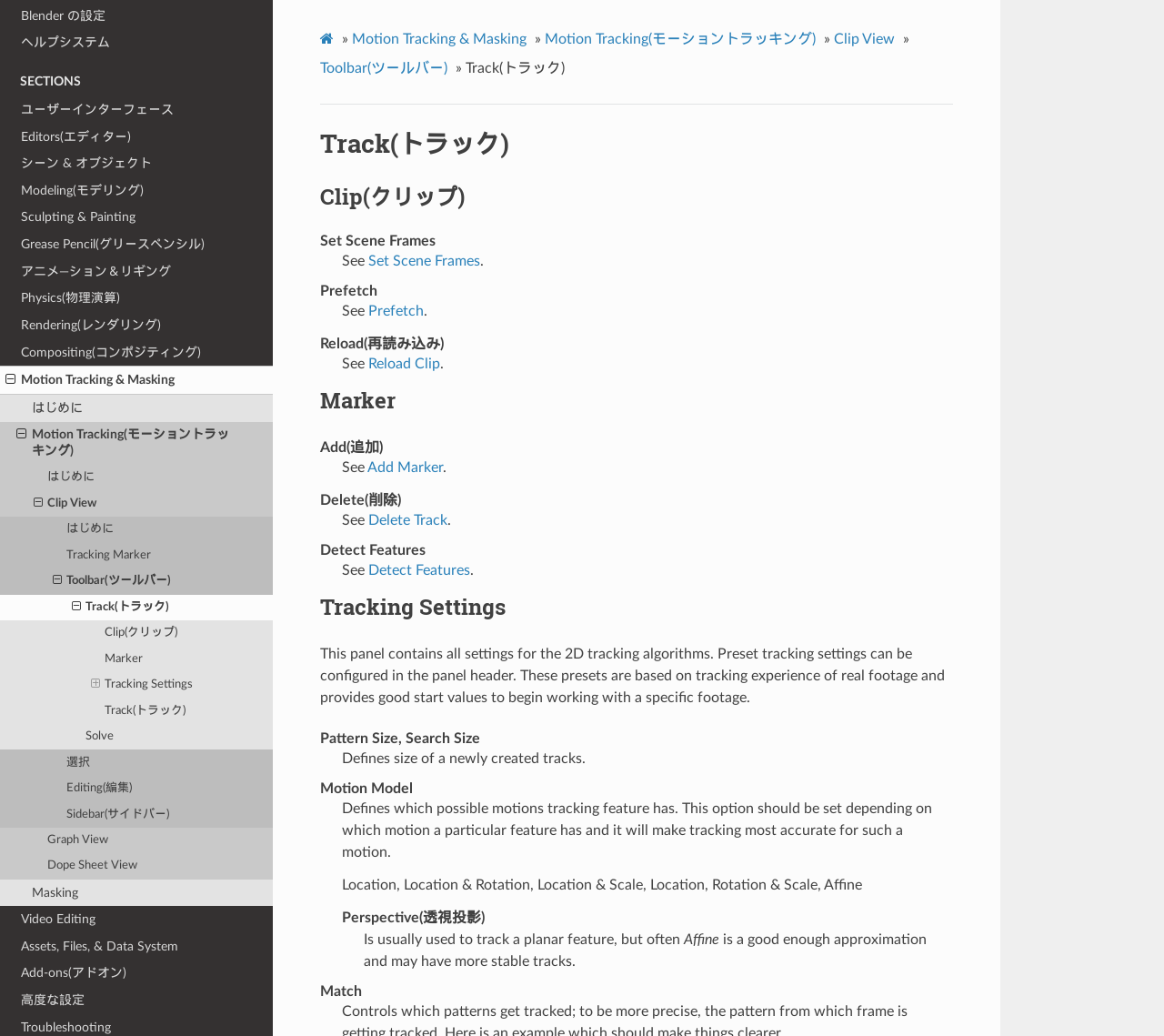Create an elaborate caption that covers all aspects of the webpage.

The webpage is a manual for Blender, a 3D creation software, with a focus on the "Track" feature. The page is divided into several sections, each with its own set of links and descriptions.

At the top of the page, there are several links to other sections of the manual, including "SECTIONS", "Editors", "Modeling", and "Rendering". Below these links, there is a heading that reads "Track(トラック) — Blender Manual".

The main content of the page is organized into several sections, each with its own heading. The first section is titled "Track(トラック)" and contains several links to subtopics, including "Motion Tracking & Masking", "Clip View", and "Toolbar". Each of these links has a small icon next to it, represented by a Unicode character.

The next section is titled "Clip(クリップ)" and contains several links to subtopics, including "Set Scene Frames", "Prefetch", and "Reload(再読み込み)". Each of these links has a brief description next to it.

The third section is titled "Marker" and contains several links to subtopics, including "Tracking Settings" and "Solve". Again, each of these links has a brief description next to it.

Throughout the page, there are several navigation links at the top and bottom, allowing users to move between different sections of the manual. There is also a horizontal separator line that divides the page into two main sections.

Overall, the page is densely packed with links and descriptions, making it a comprehensive resource for users of Blender's "Track" feature.